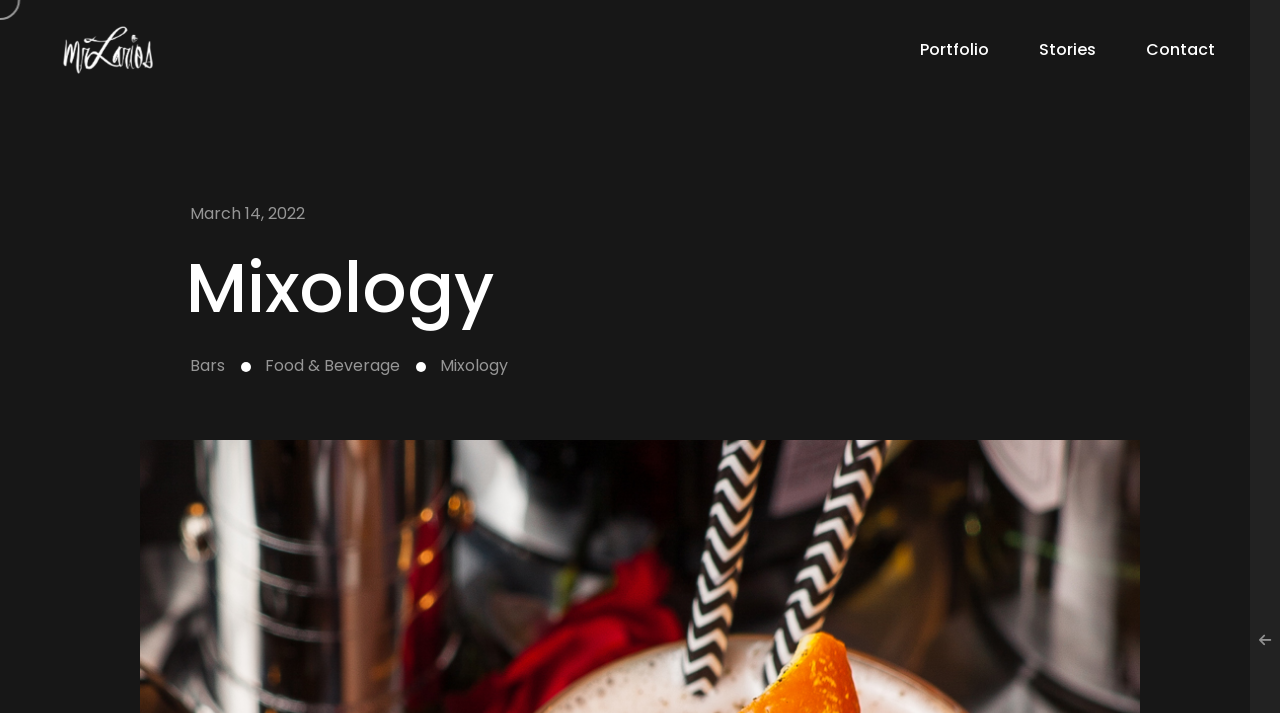Determine the bounding box coordinates of the region to click in order to accomplish the following instruction: "explore mixology". Provide the coordinates as four float numbers between 0 and 1, specifically [left, top, right, bottom].

[0.344, 0.493, 0.397, 0.532]